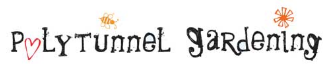Give a one-word or one-phrase response to the question: 
What is the focus of the website represented by the logo?

gardening techniques and tips